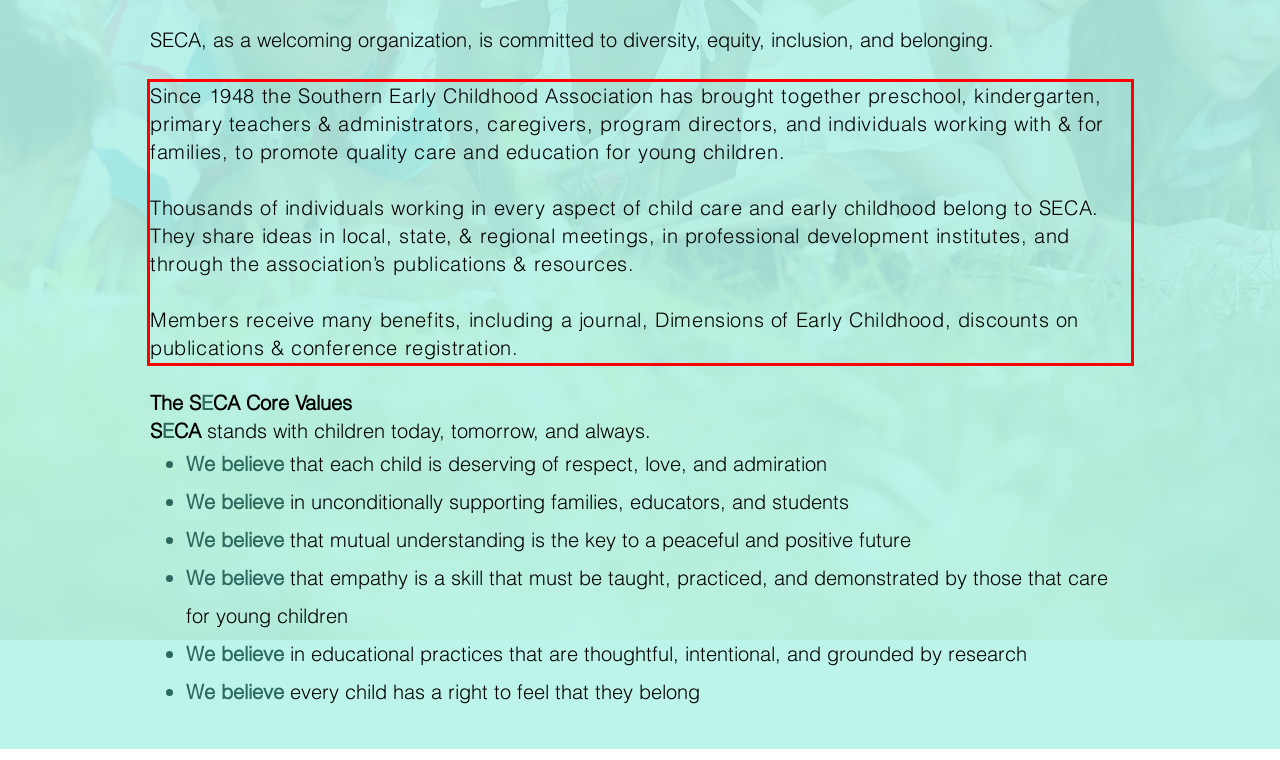Please recognize and transcribe the text located inside the red bounding box in the webpage image.

Since 1948 the Southern Early Childhood Association has brought together preschool, kindergarten, primary teachers & administrators, caregivers, program directors, and individuals working with & for families, to promote quality care and education for young children. Thousands of individuals working in every aspect of child care and early childhood belong to SECA. They share ideas in local, state, & regional meetings, in professional development institutes, and through the association’s publications & resources. Members receive many benefits, including a journal, Dimensions of Early Childhood, discounts on publications & conference registration.